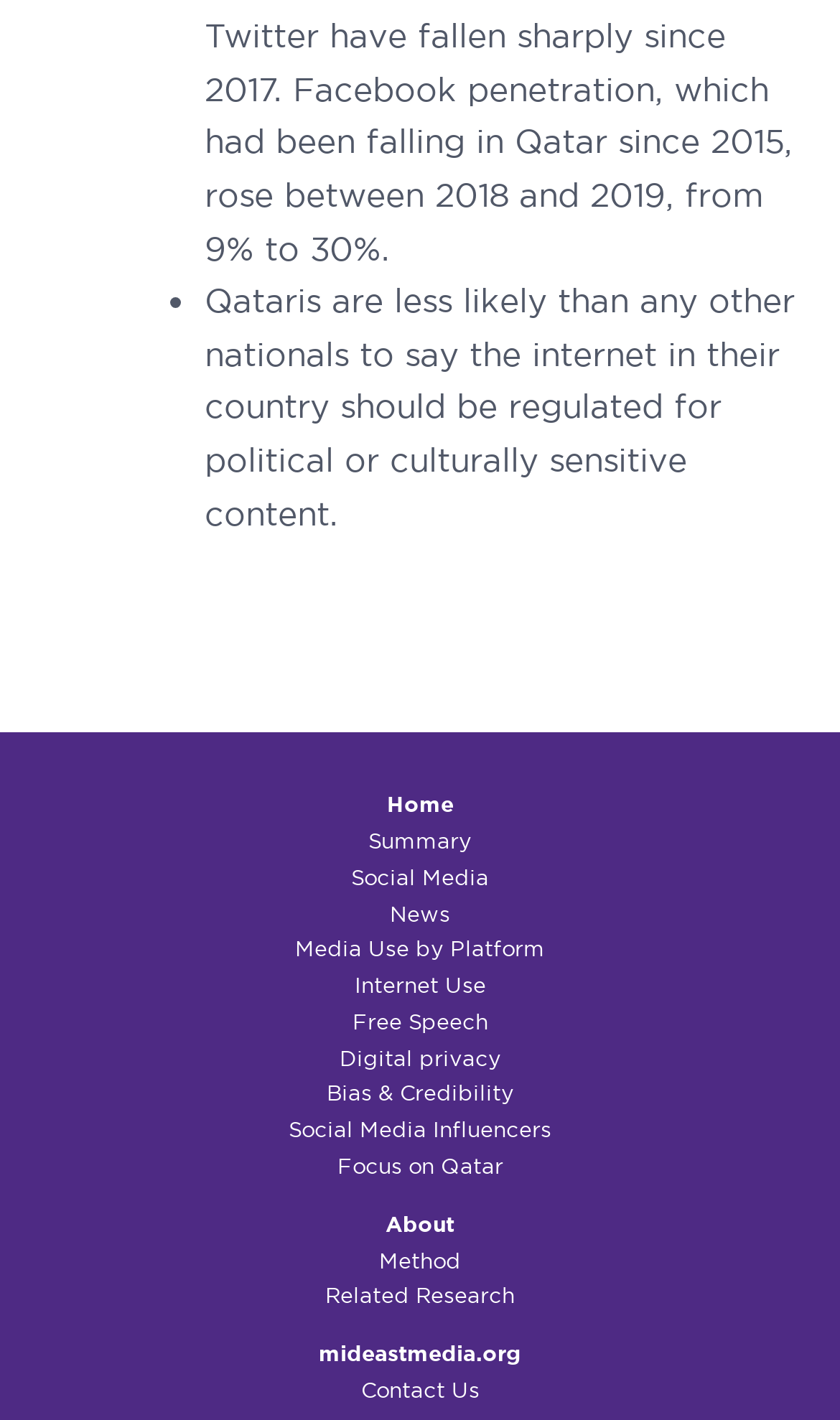Find and provide the bounding box coordinates for the UI element described here: "About". The coordinates should be given as four float numbers between 0 and 1: [left, top, right, bottom].

[0.459, 0.855, 0.541, 0.87]